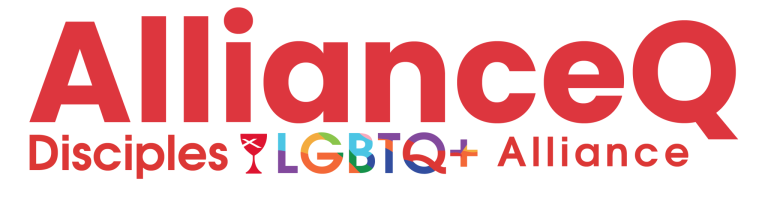Offer a detailed explanation of the image and its components.

The image features the vibrant logo of AllianceQ, conveying its commitment to the LGBTQ+ community. The logo prominently displays the name "AllianceQ" in bold red letters, emphasizing inclusivity and unity. Below the main title, the words "Disciples LGBTQ+ Alliance" are elegantly rendered, noting a focus on supporting and advocating for LGBTQ+ individuals within the Disciples of Christ community. The logo's colorful design—integrating various hues within “LGBTQ+” demonstrates a celebration of diversity. This visual emblem encapsulates the organization's mission of providing pastoral care, resources, and community advocacy, inspiring those seeking support to connect with AllianceQ.